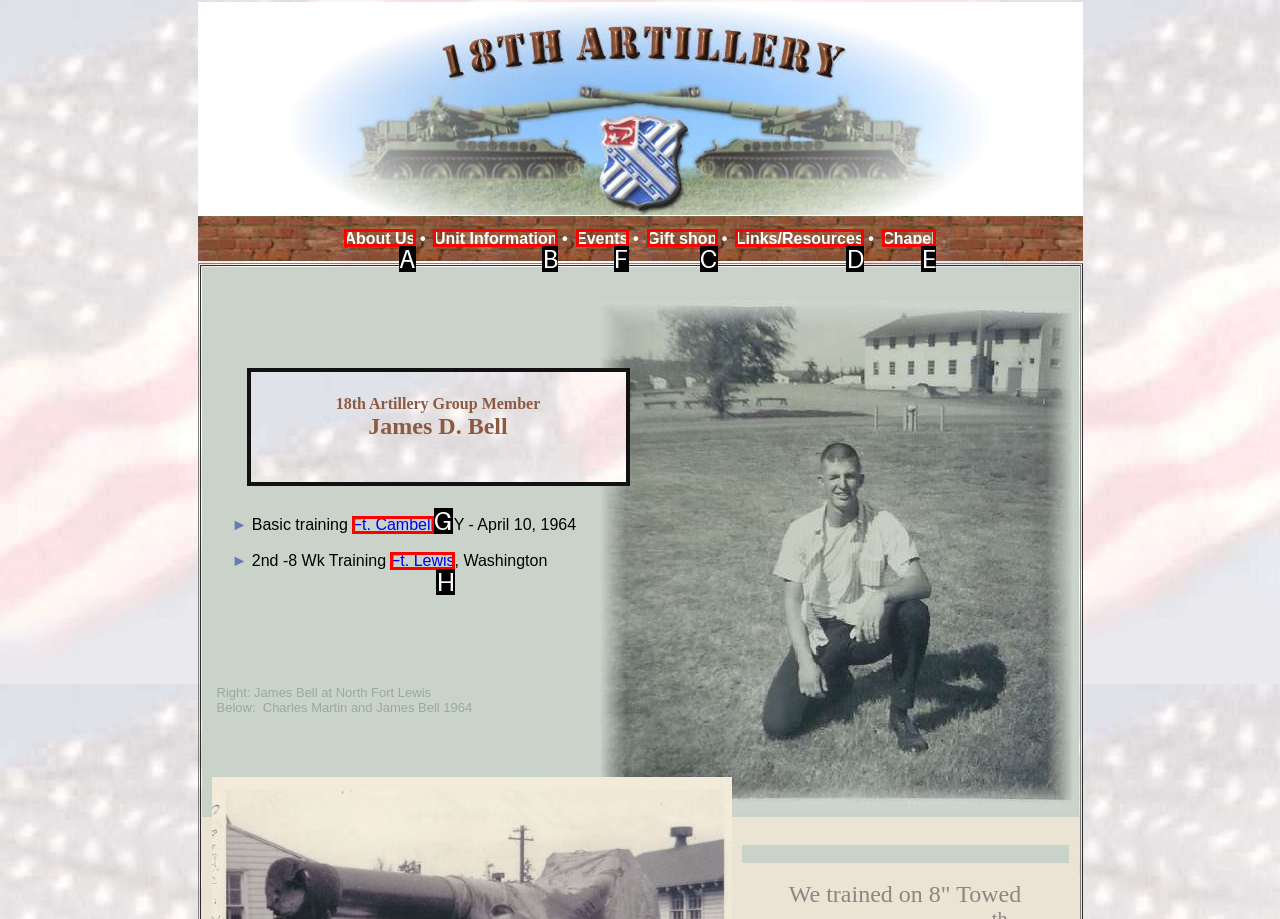Select the appropriate letter to fulfill the given instruction: Explore Events
Provide the letter of the correct option directly.

F